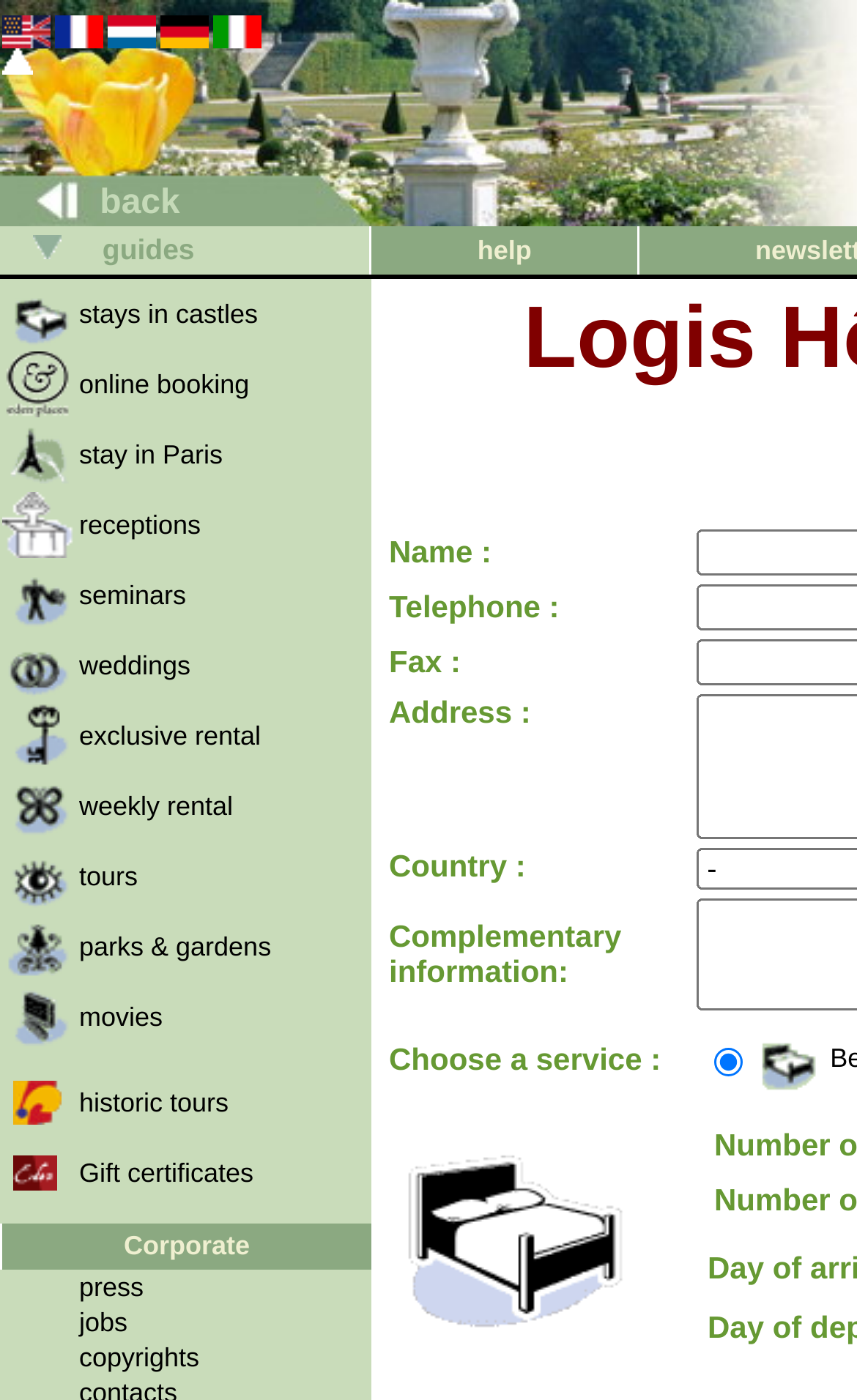Extract the bounding box coordinates for the described element: "stay in Paris". The coordinates should be represented as four float numbers between 0 and 1: [left, top, right, bottom].

[0.092, 0.313, 0.26, 0.335]